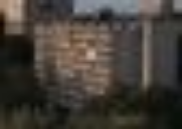What is the name of the district where the Haus Eiermann is located?
Look at the image and respond with a single word or a short phrase.

Hansaviertel